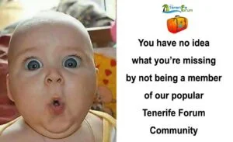Answer the question with a single word or phrase: 
What is the purpose of the image?

To entice viewers to join the community